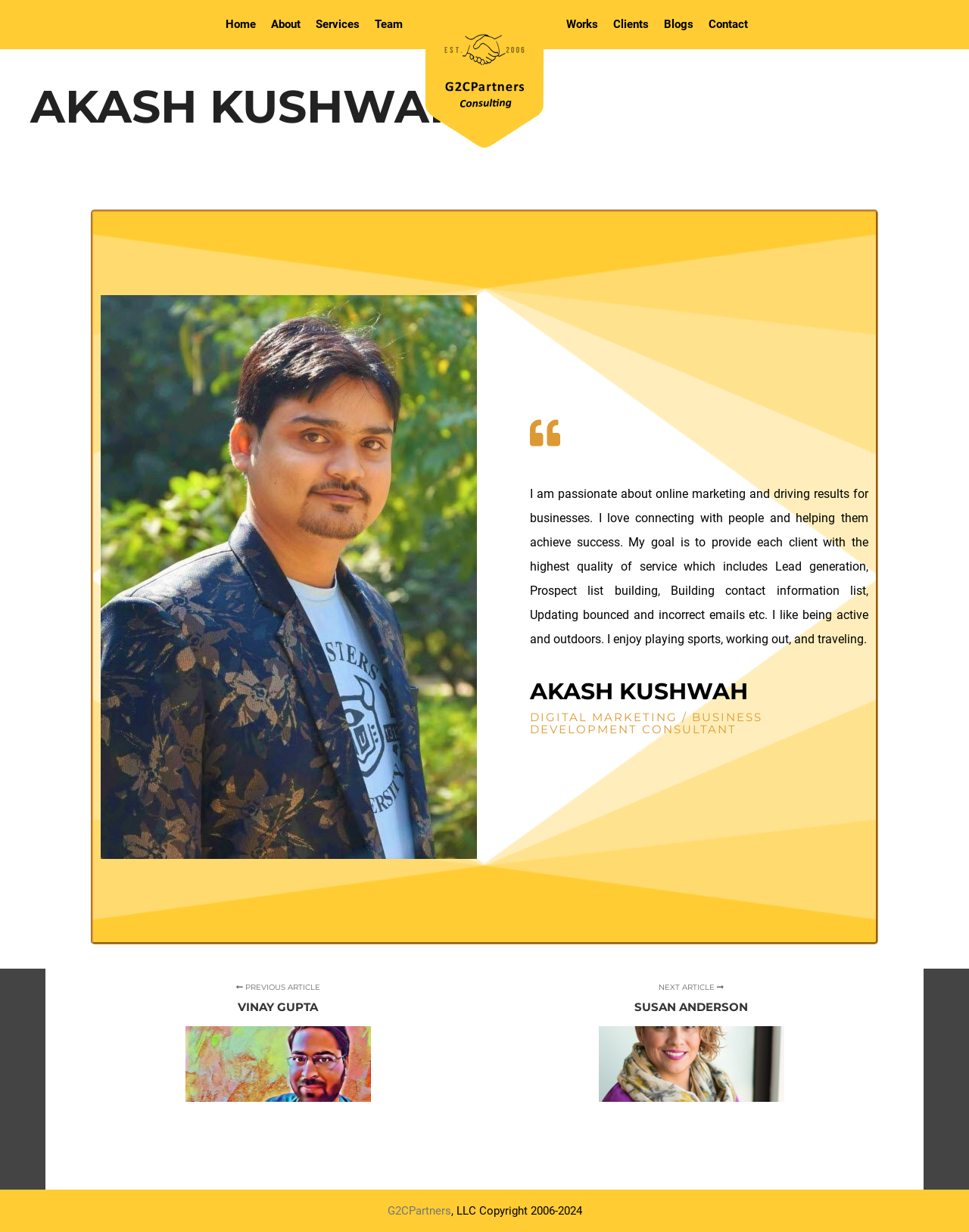What is the profession of Akash Kushwah?
Please provide a single word or phrase as your answer based on the screenshot.

Digital Marketing / Business Development Consultant